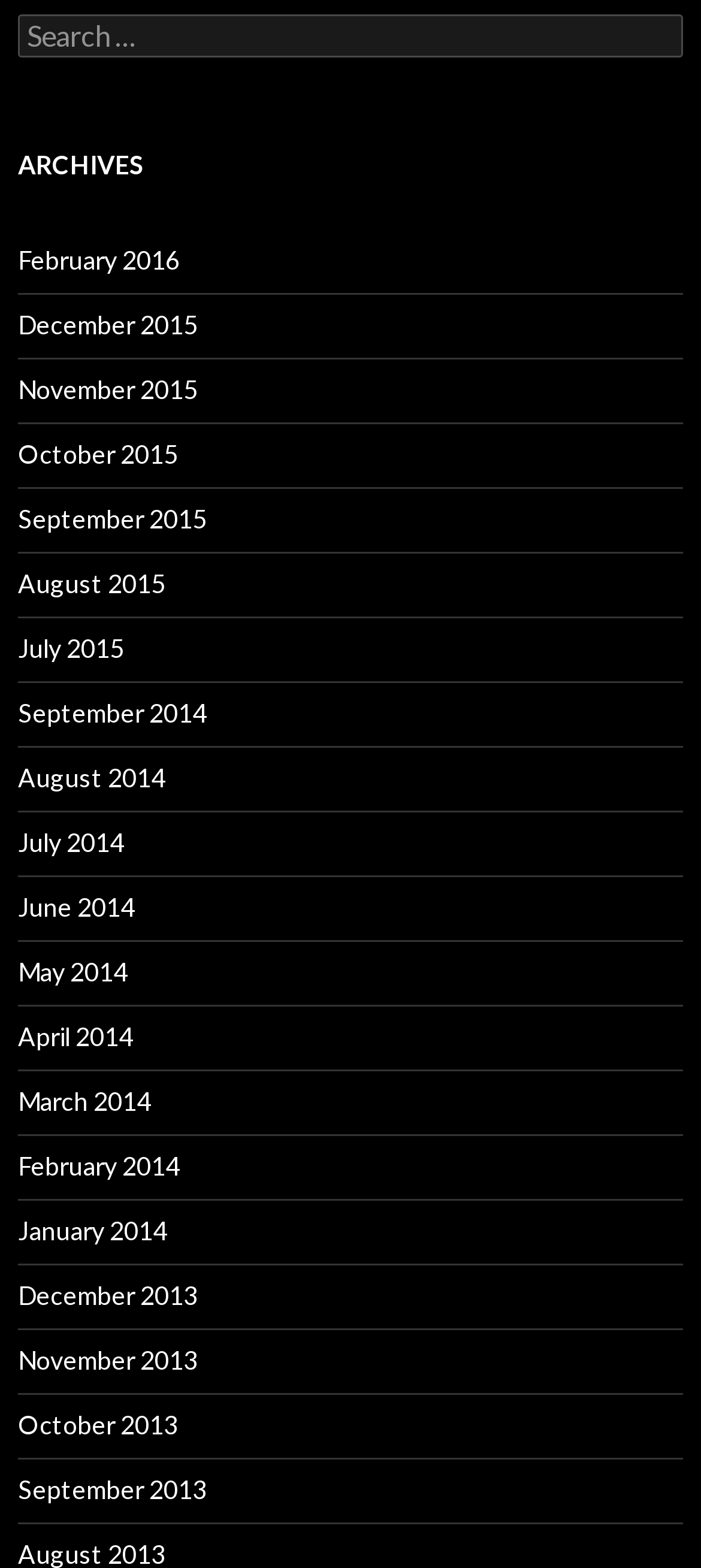What is the category of the webpage content?
Answer the question with a detailed explanation, including all necessary information.

The webpage has a heading element with the text 'ARCHIVES', which suggests that the content of the webpage is related to archives, and the links listed below are likely archives of some sort.